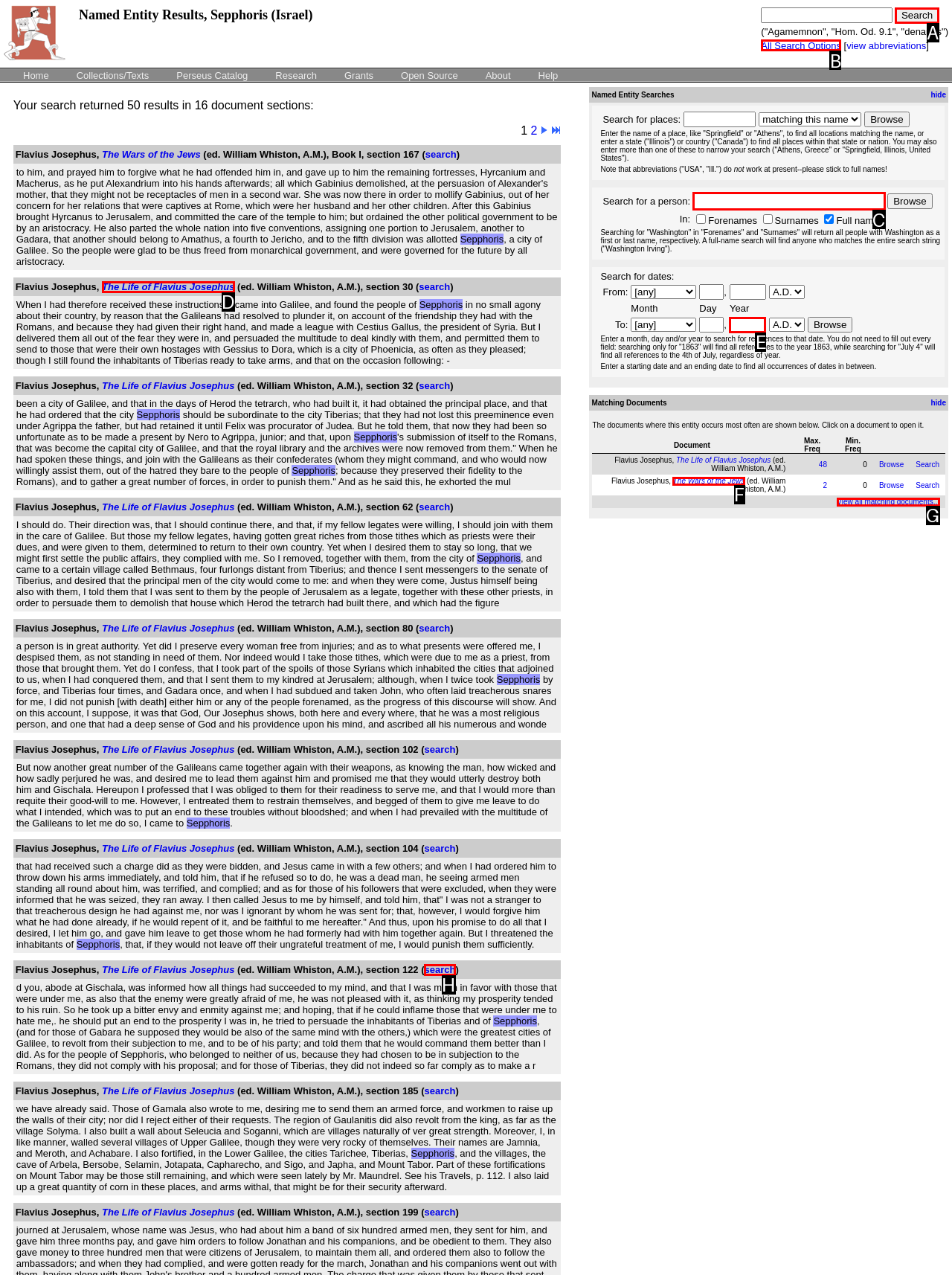Select the right option to accomplish this task: Search for a person. Reply with the letter corresponding to the correct UI element.

C